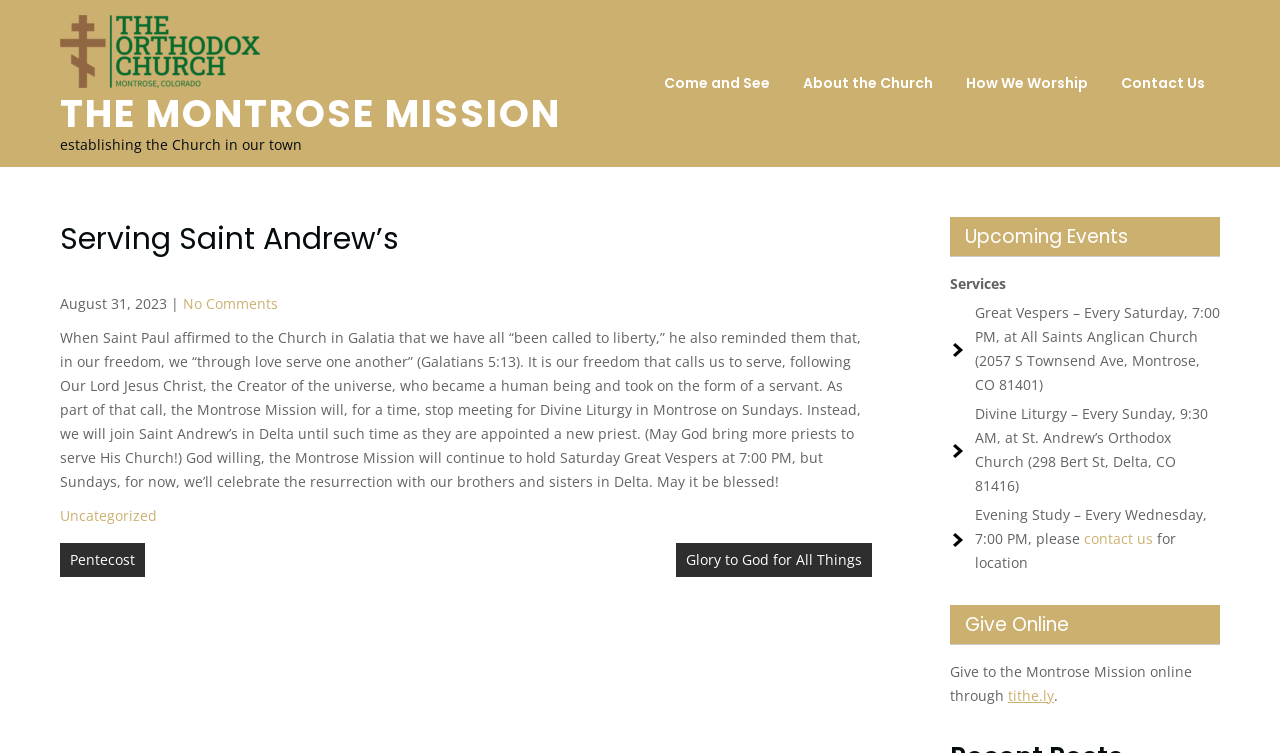Based on the element description: "Pentecost", identify the bounding box coordinates for this UI element. The coordinates must be four float numbers between 0 and 1, listed as [left, top, right, bottom].

[0.047, 0.721, 0.113, 0.766]